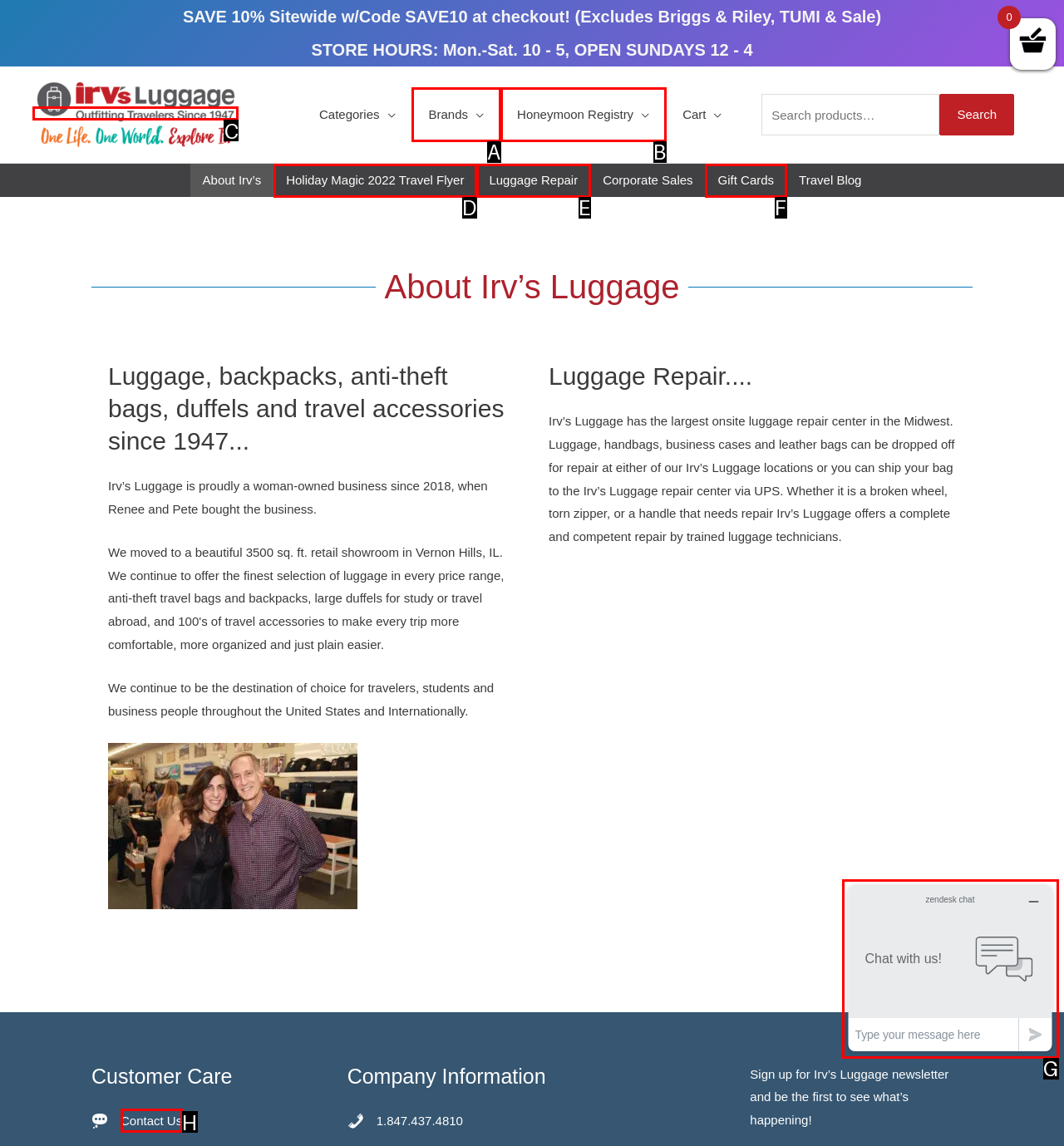Given the task: Visit Irv's Luggage homepage, point out the letter of the appropriate UI element from the marked options in the screenshot.

C